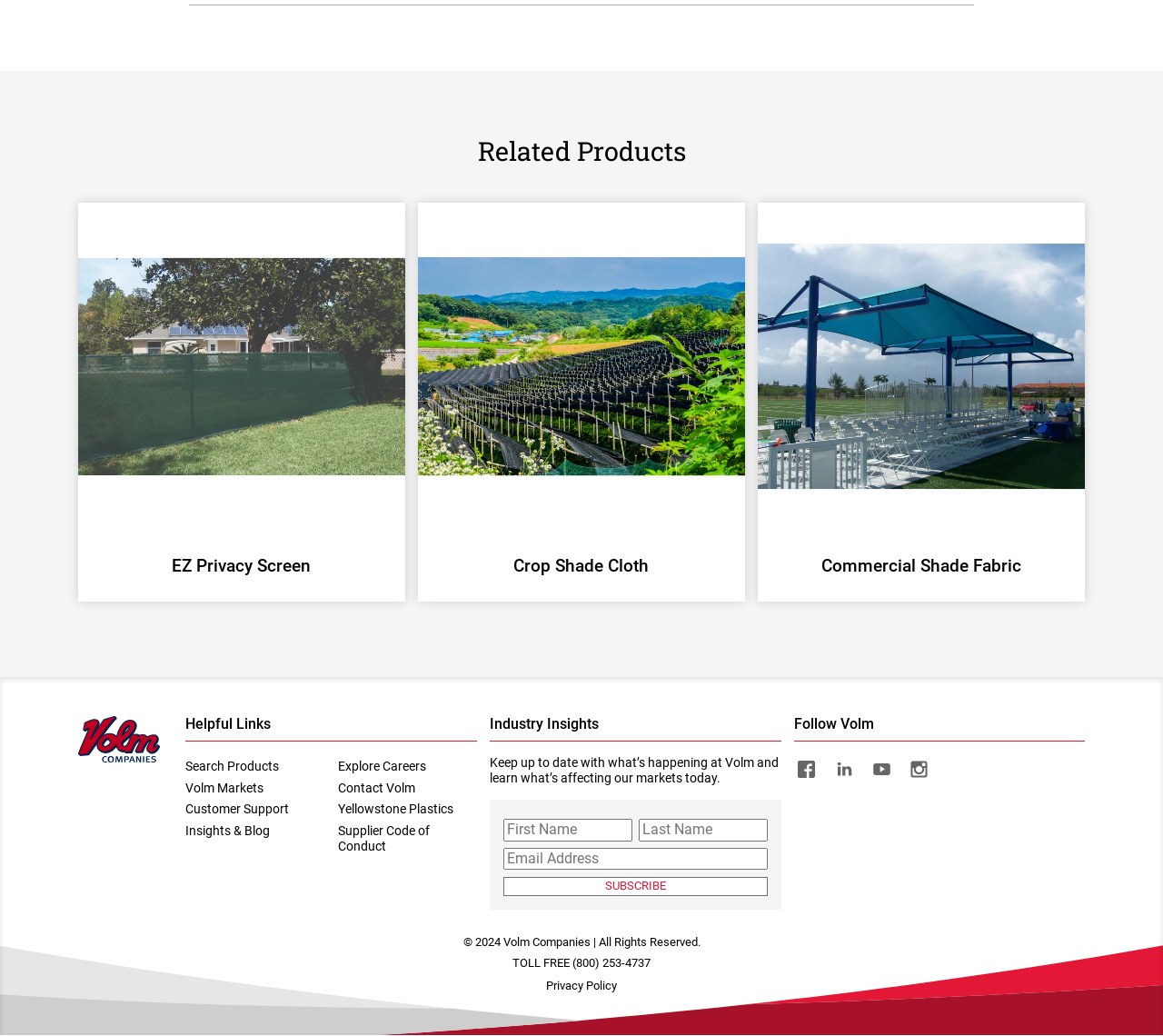Please locate the bounding box coordinates of the element that needs to be clicked to achieve the following instruction: "Click on the 'Subscribe' button". The coordinates should be four float numbers between 0 and 1, i.e., [left, top, right, bottom].

[0.432, 0.846, 0.66, 0.865]